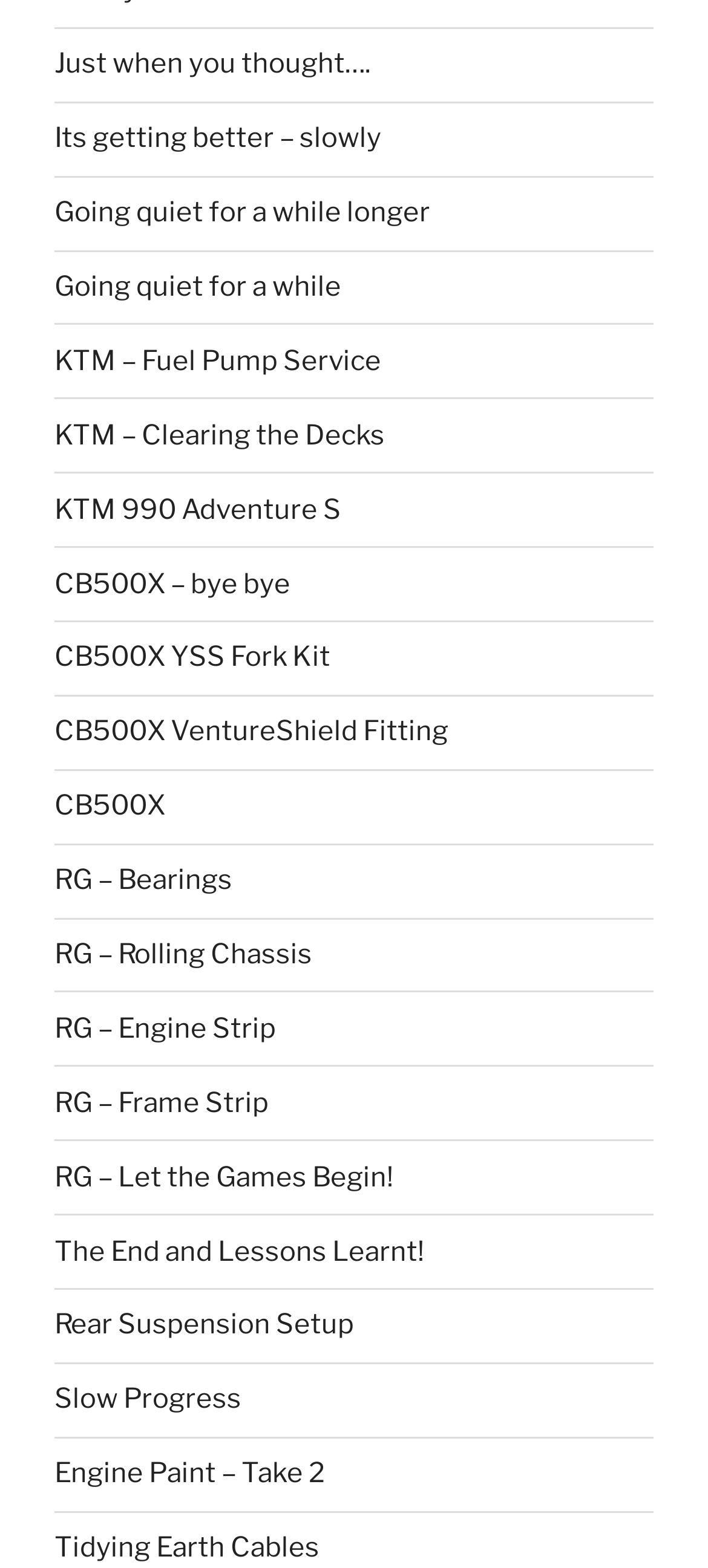Answer the question with a single word or phrase: 
How many links are related to CB500X on the webpage?

3